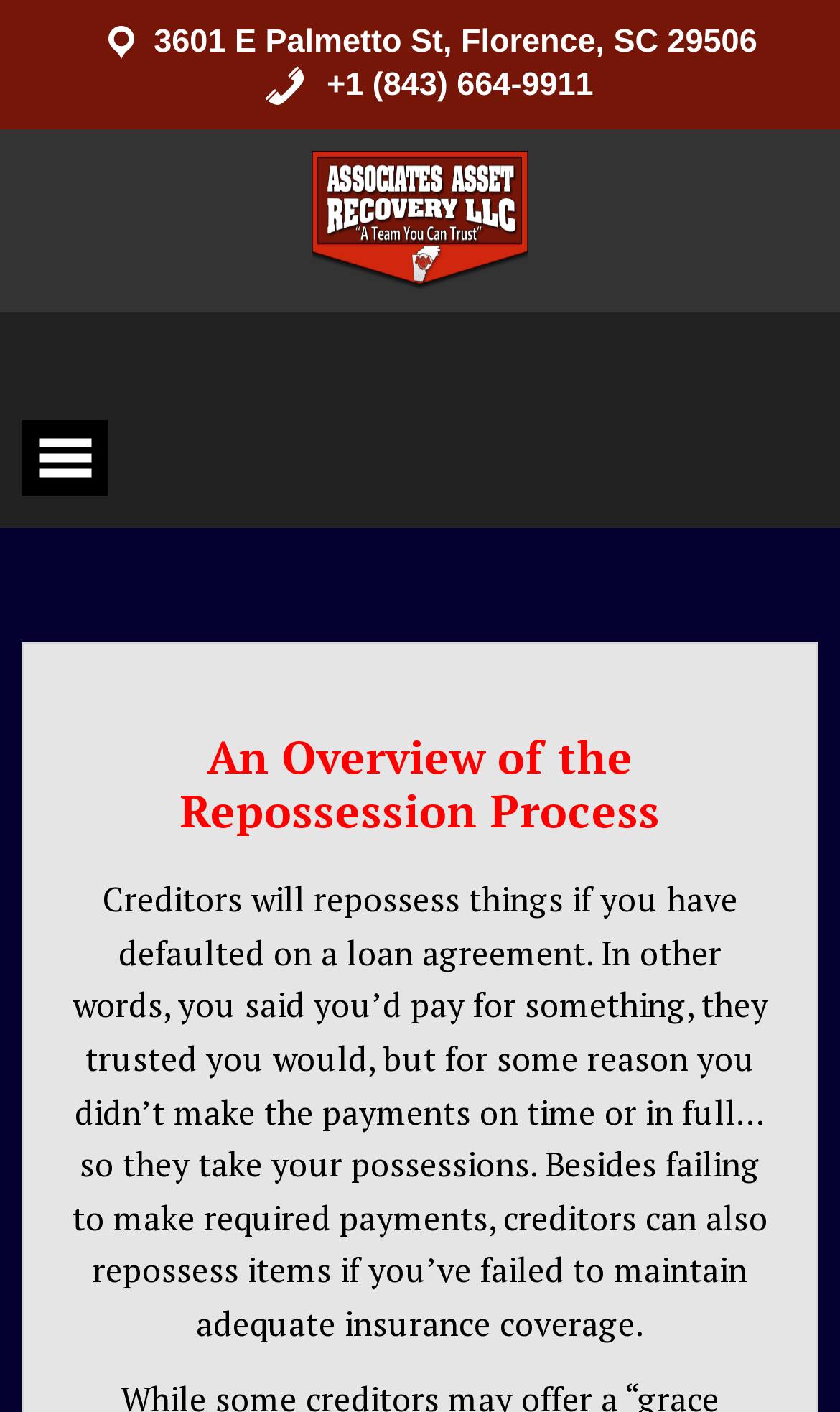Locate the bounding box of the UI element with the following description: "+1 (843) 664-9911".

[0.314, 0.047, 0.706, 0.073]